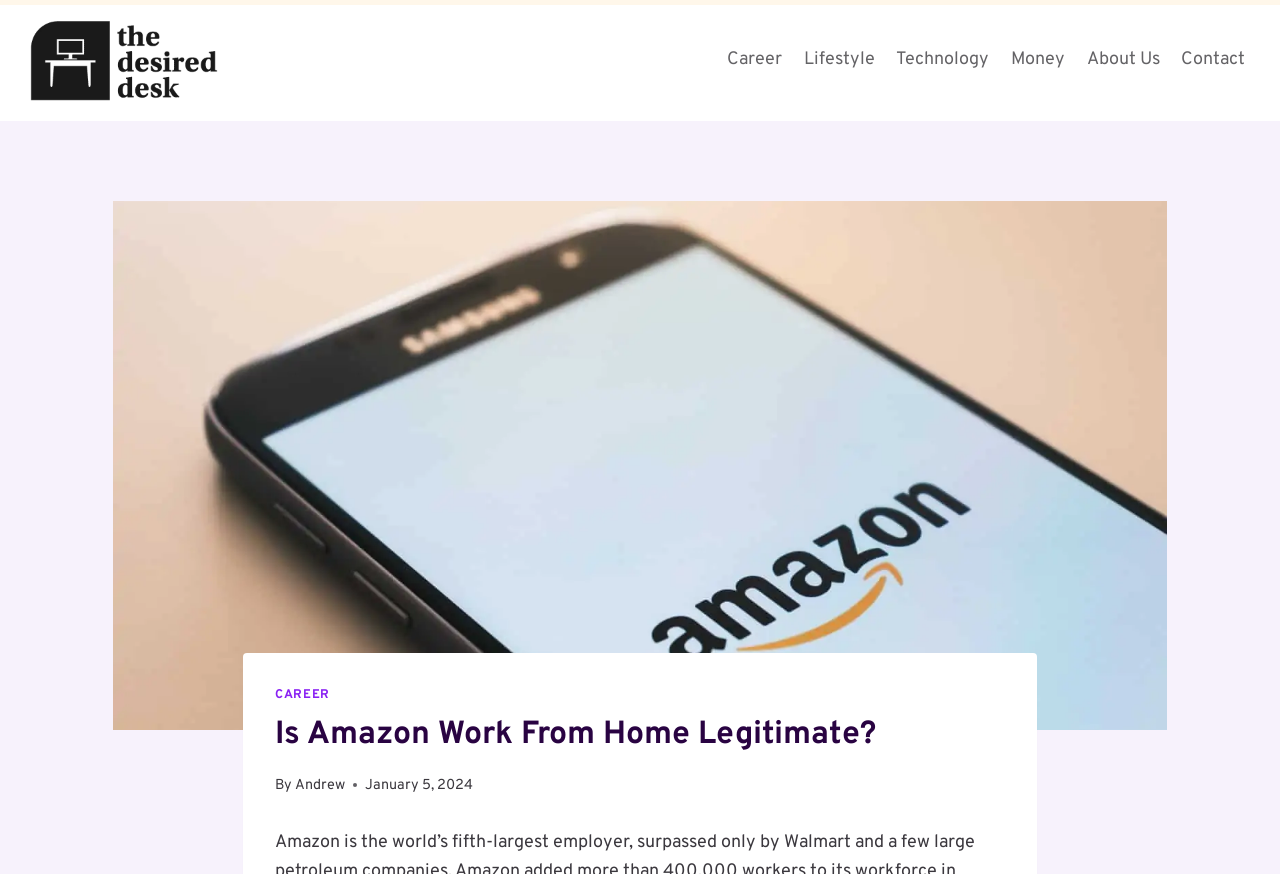Extract the bounding box of the UI element described as: "Lifestyle".

[0.62, 0.04, 0.692, 0.098]